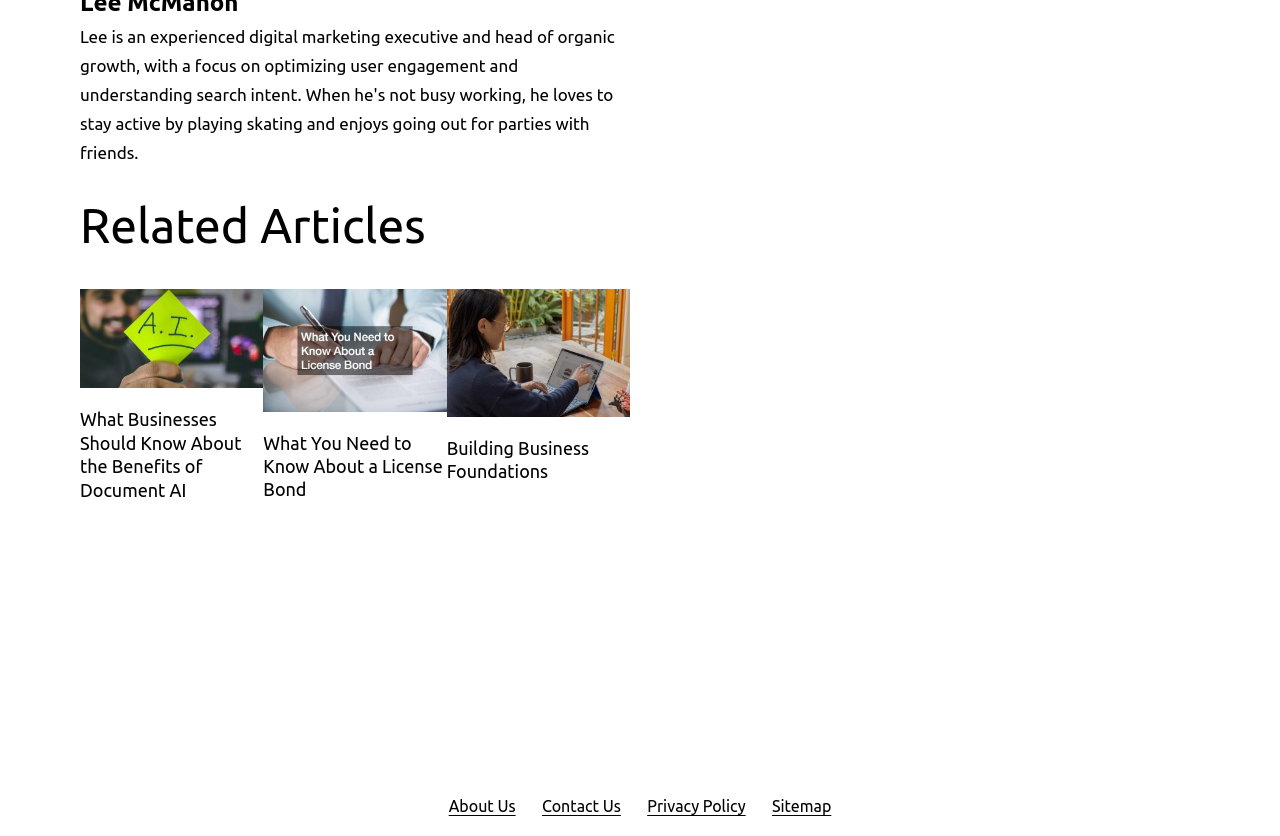Find the bounding box coordinates for the area you need to click to carry out the instruction: "visit about us page". The coordinates should be four float numbers between 0 and 1, indicated as [left, top, right, bottom].

[0.34, 0.933, 0.413, 0.994]